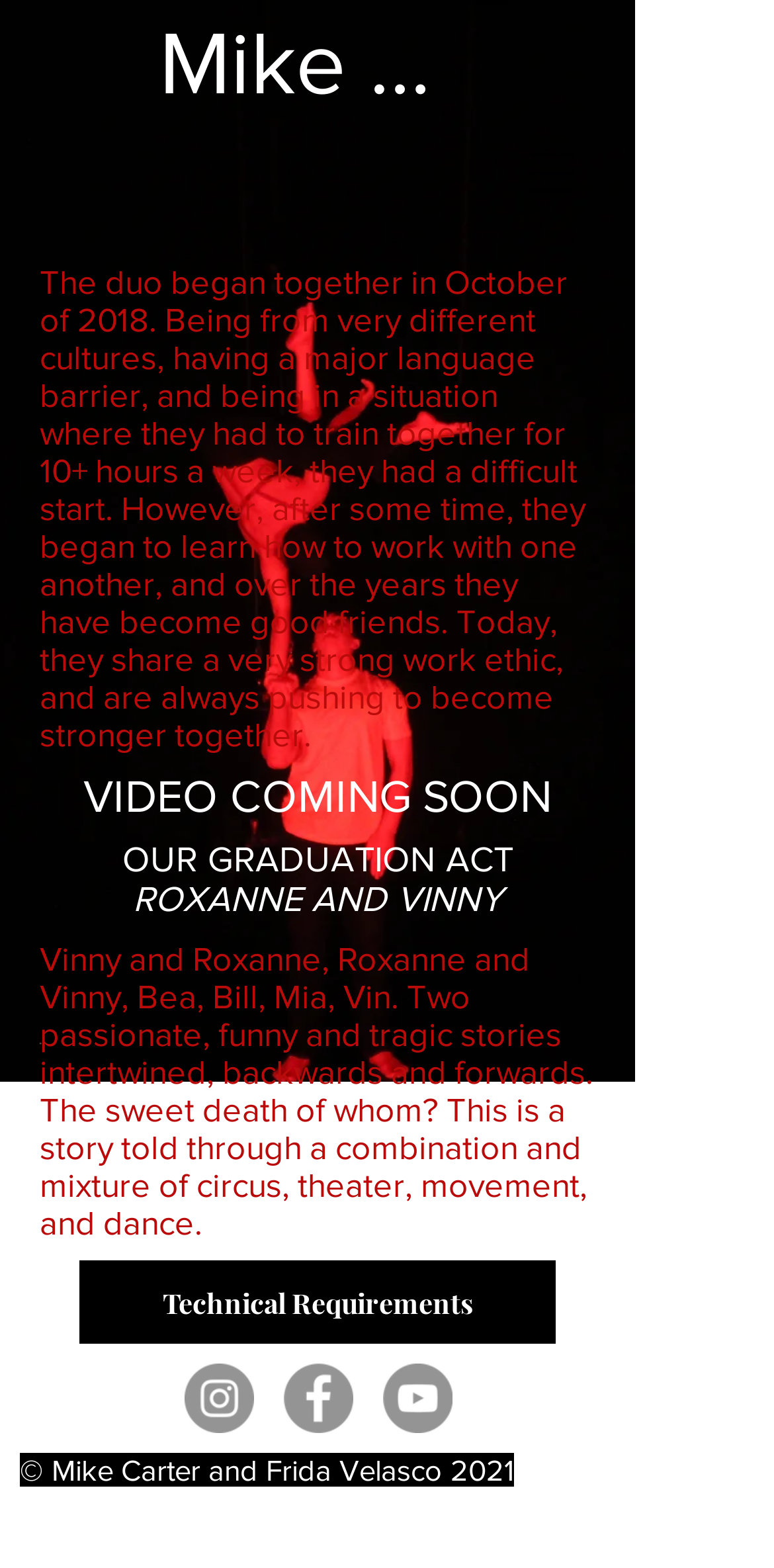What is the theme of the story 'Vinny and Roxanne'?
Analyze the screenshot and provide a detailed answer to the question.

The theme of the story 'Vinny and Roxanne' can be inferred from the StaticText element that describes the story, which mentions a combination and mixture of circus, theater, movement, and dance.